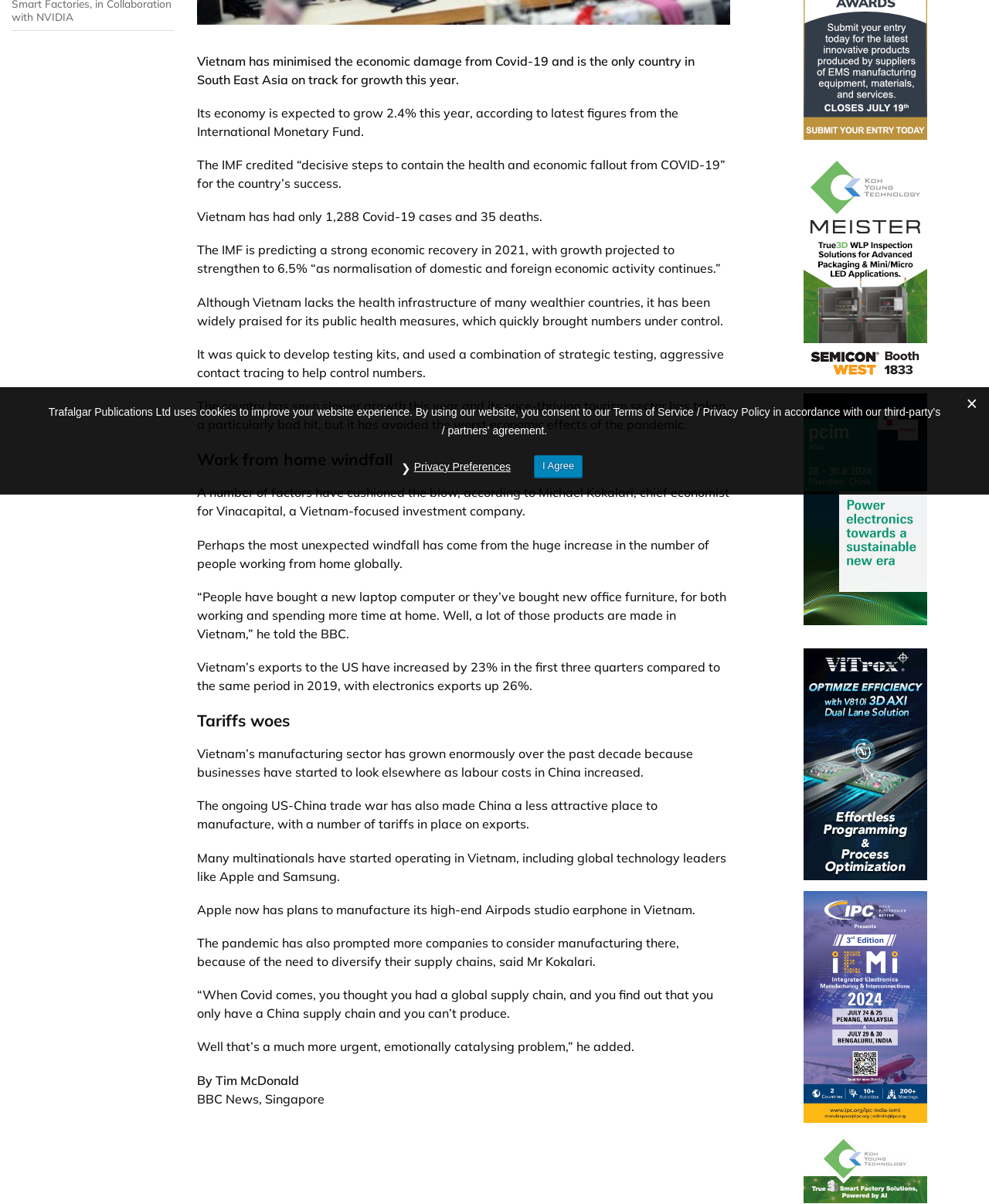Identify the bounding box coordinates for the UI element mentioned here: "Privacy Preferences". Provide the coordinates as four float values between 0 and 1, i.e., [left, top, right, bottom].

[0.411, 0.378, 0.524, 0.398]